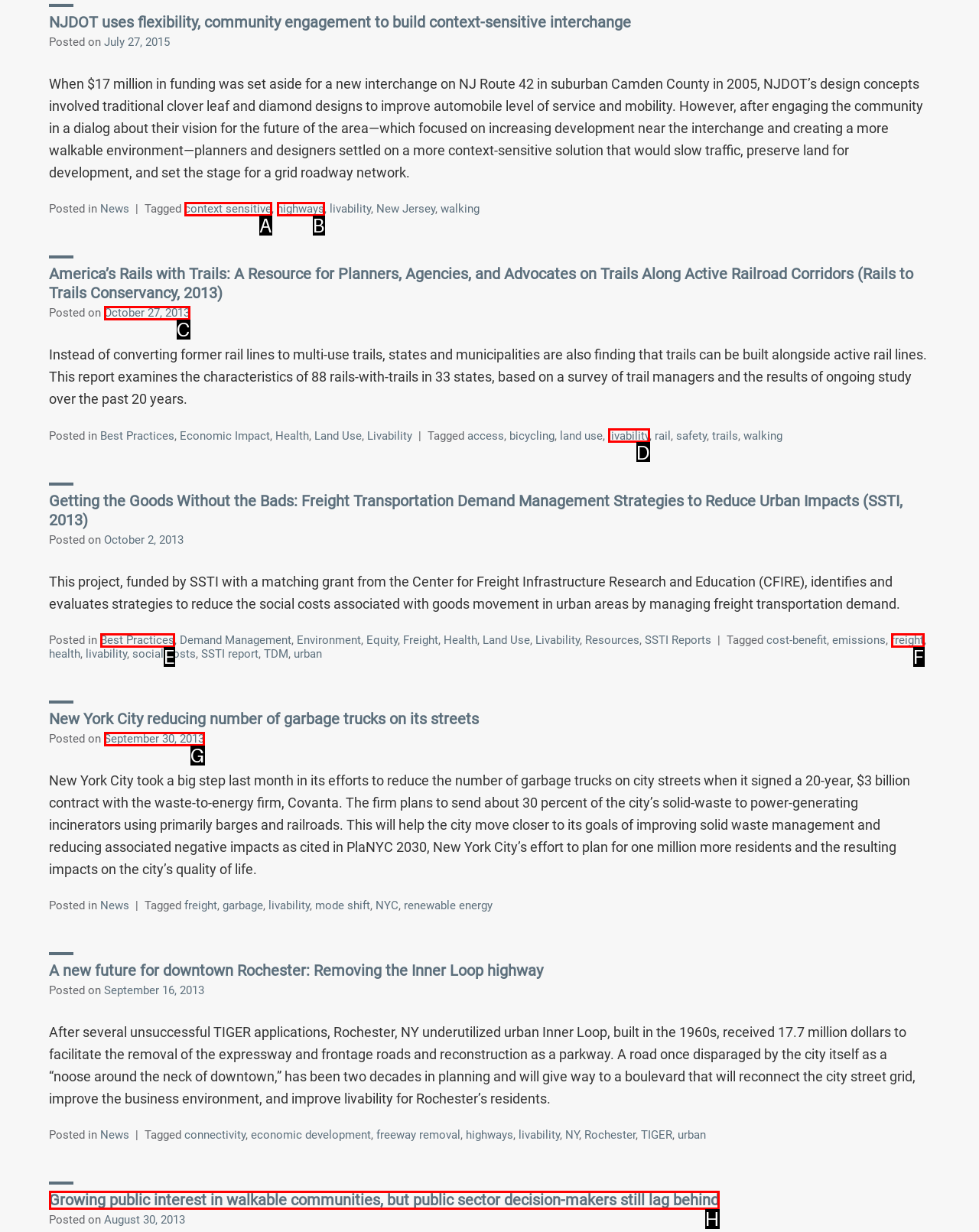Identify the option that corresponds to the description: October 27, 2013 
Provide the letter of the matching option from the available choices directly.

C